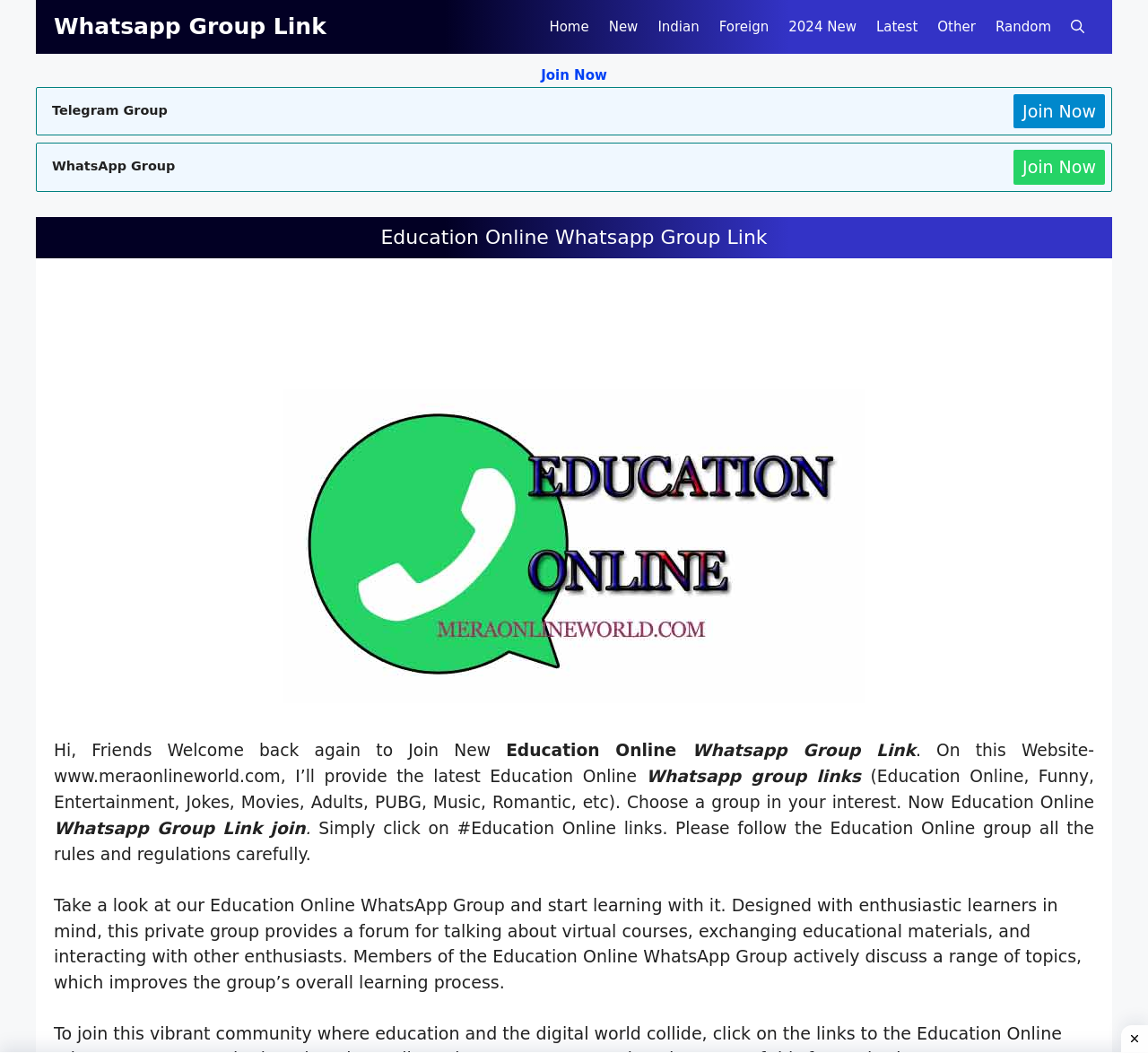What is the main title displayed on this webpage?

Education Online Whatsapp Group Link